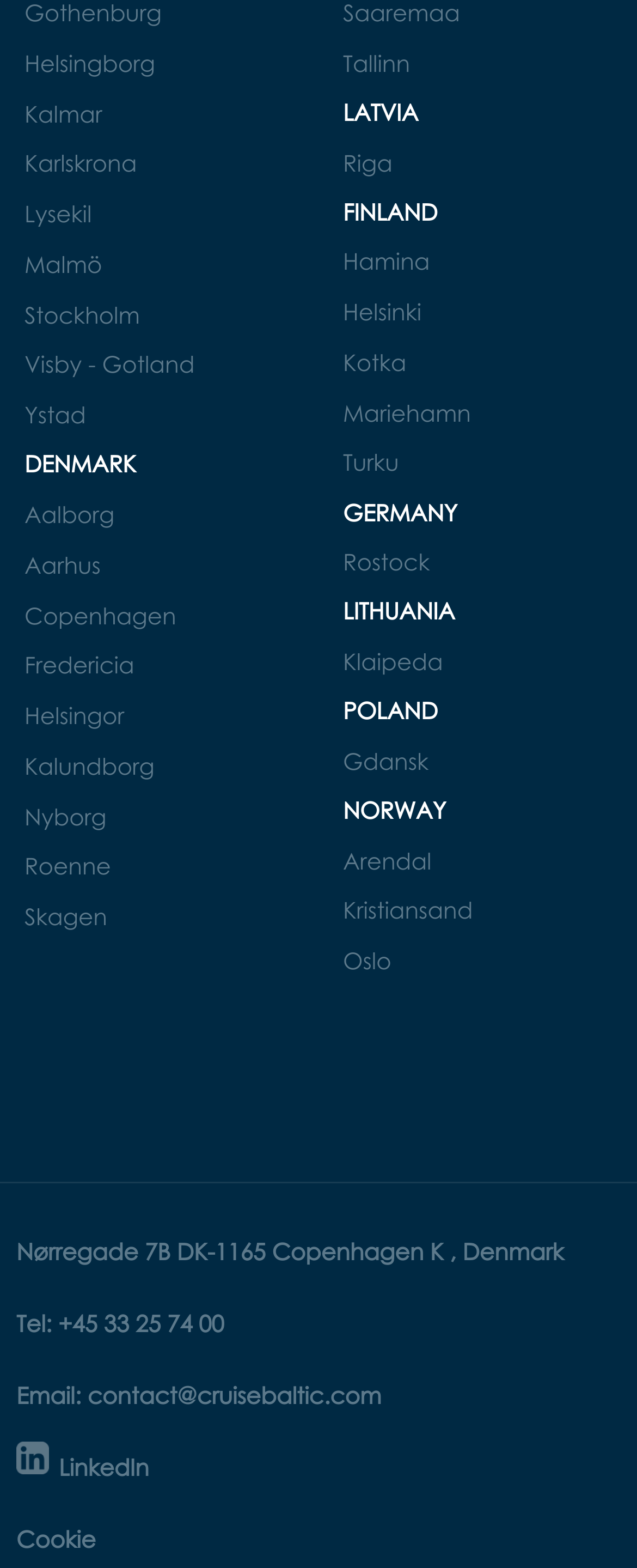Please find and report the bounding box coordinates of the element to click in order to perform the following action: "Click on Aalborg". The coordinates should be expressed as four float numbers between 0 and 1, in the format [left, top, right, bottom].

[0.038, 0.313, 0.462, 0.345]